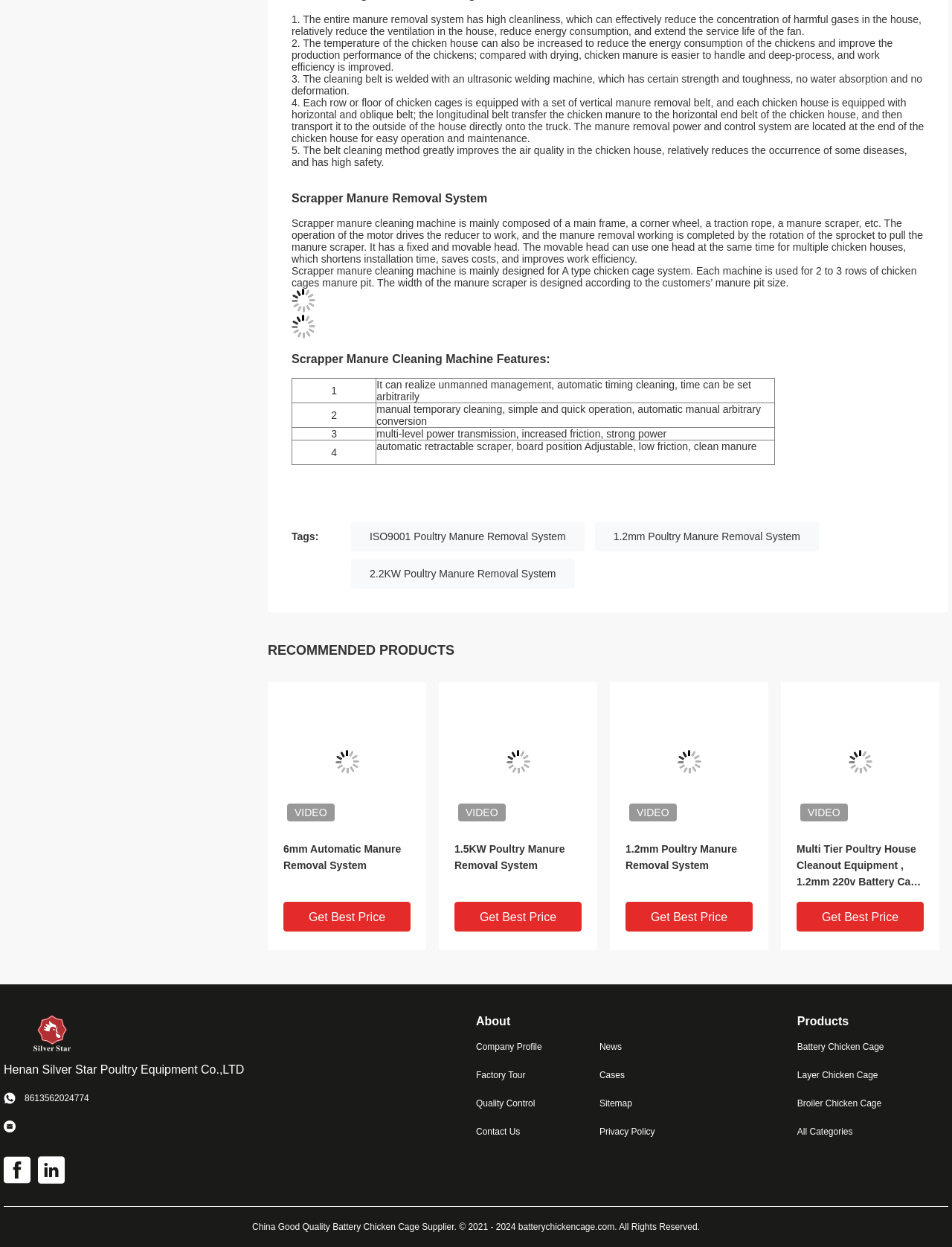What is the material of the poultry manure removal system?
Answer the question with a single word or phrase by looking at the picture.

1.2mm